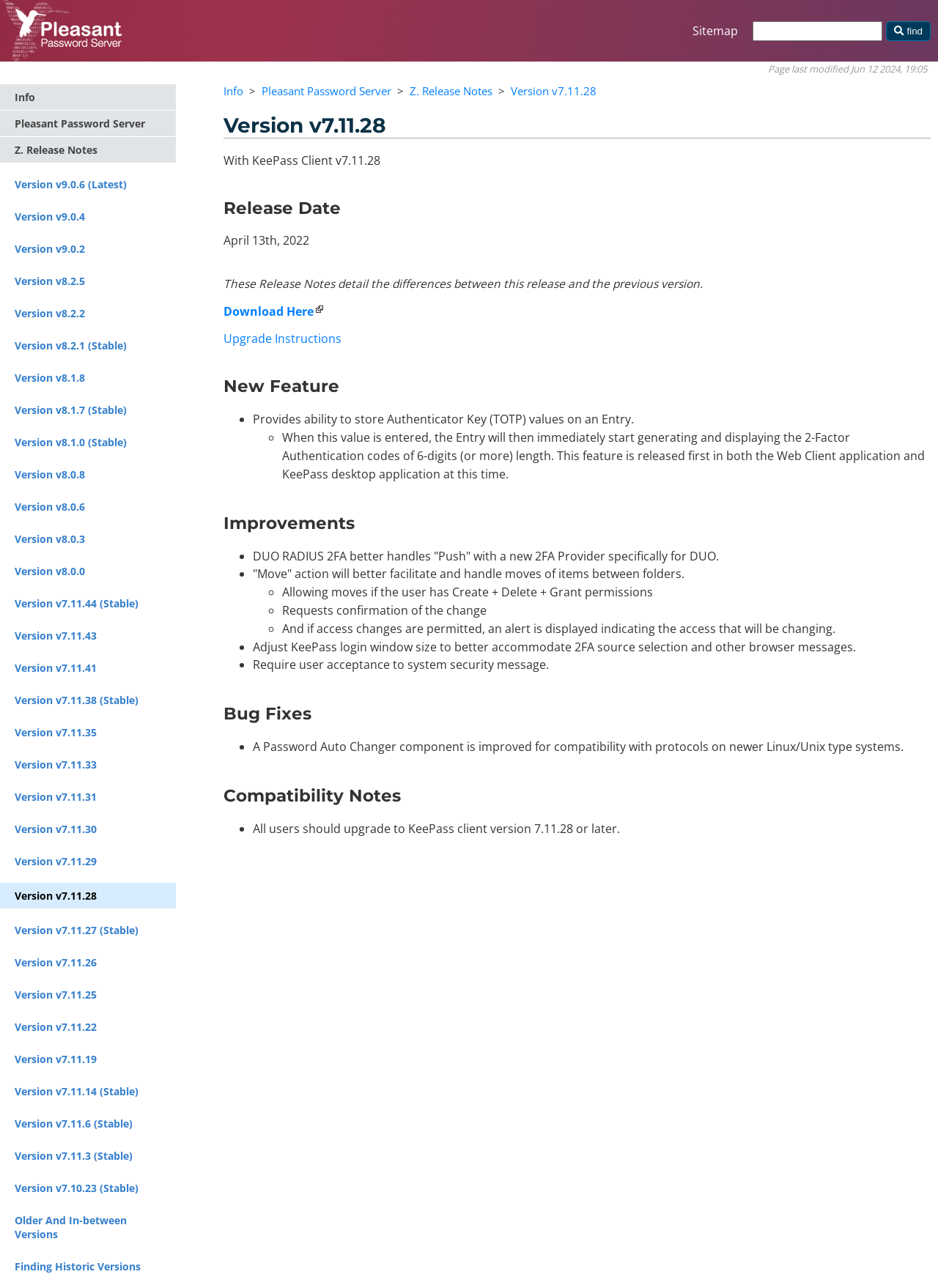What is the version of Pleasant Password Server?
Please provide a comprehensive and detailed answer to the question.

I found the answer by looking at the heading 'Version v7.11.28' at the top of the webpage, which indicates the current version of Pleasant Password Server.